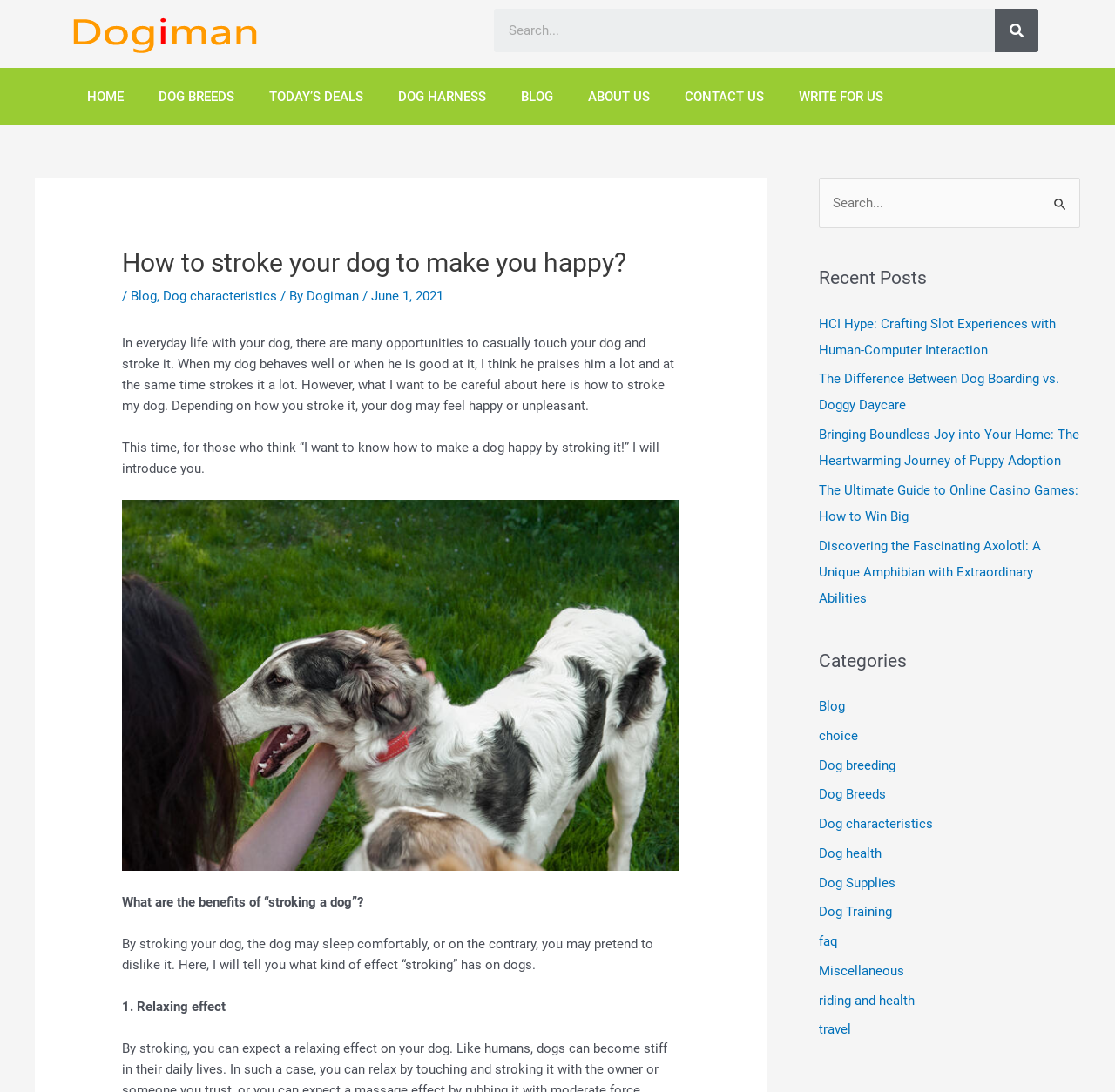Locate the bounding box coordinates of the clickable area needed to fulfill the instruction: "Subscribe to our Newsletter".

None